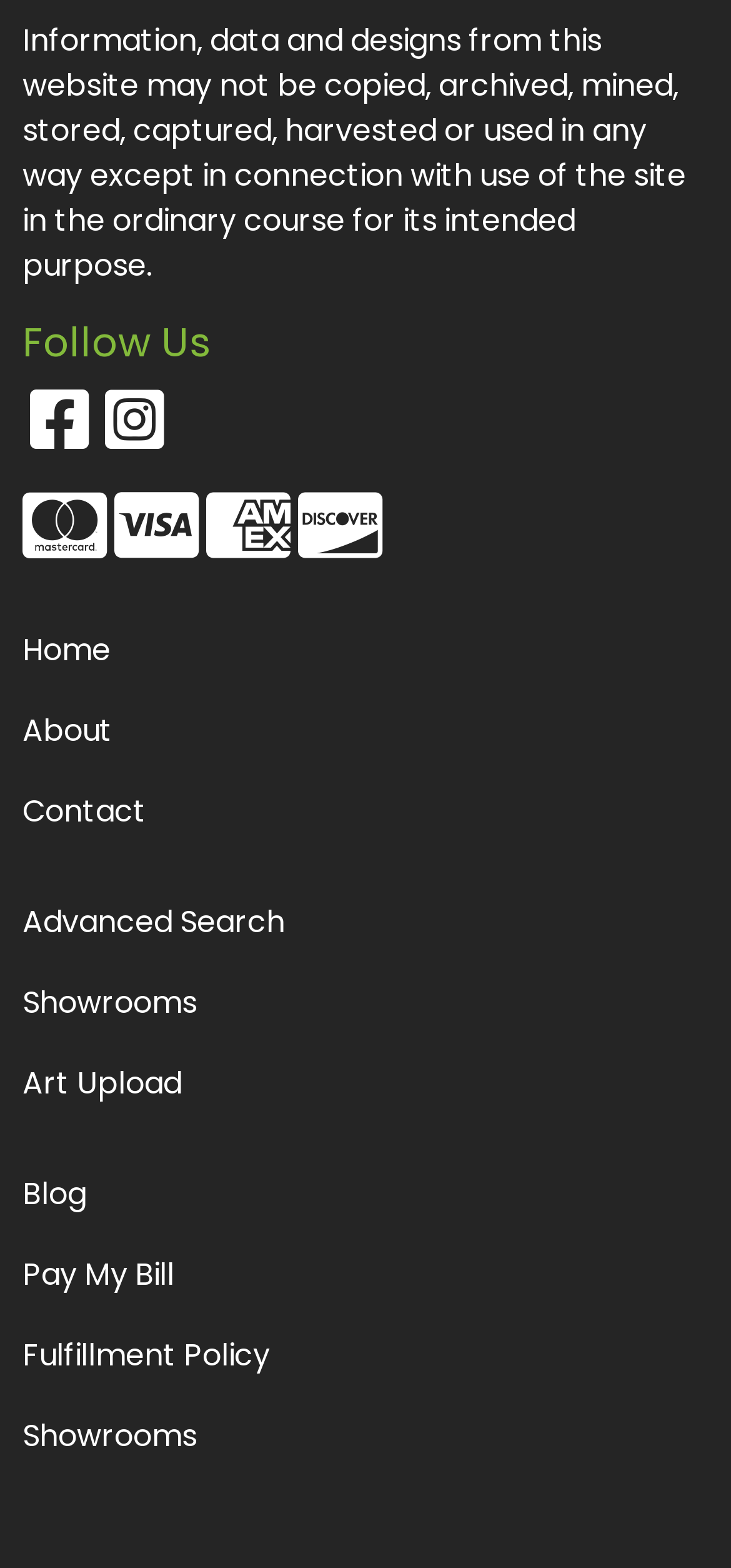Determine the bounding box coordinates of the target area to click to execute the following instruction: "Make a payment."

[0.031, 0.796, 0.969, 0.83]